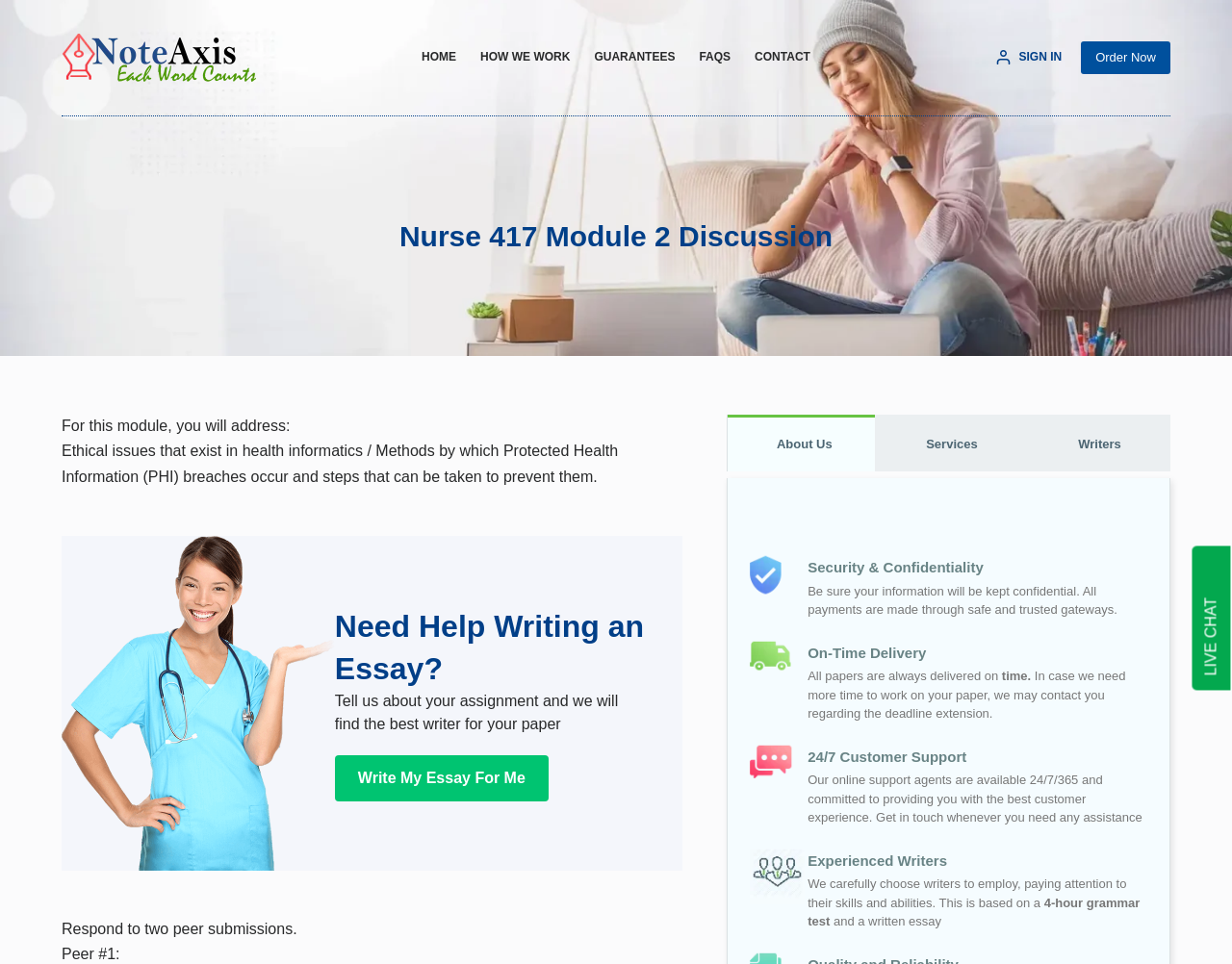Offer an extensive depiction of the webpage and its key elements.

This webpage appears to be a discussion forum for a nursing module, specifically Module 2. At the top left corner, there is a link to skip to the content. Next to it, there is a link to a professional essay writing services website, accompanied by an image with the same name. 

On the top right corner, there is a navigation menu with five menu items: HOME, HOW WE WORK, GUARANTEES, FAQS, and CONTACT. Below the navigation menu, there are two links: SIGN IN and Order Now.

The main content of the webpage is divided into two sections. The top section has a header with the title "Nurse 417 Module 2 Discussion" and a brief description of the module, which includes addressing ethical issues in health informatics and methods to prevent Protected Health Information breaches. 

Below the header, there is a call-to-action section that encourages users to seek help with writing an essay. This section includes a heading, a brief description, and a link to "Write My Essay For Me".

The second section of the main content appears to be a discussion forum where users can respond to peer submissions. There are two peer submissions, labeled as Peer #1 and Peer #2, with a text area below each submission.

At the bottom of the webpage, there are several sections that provide information about the website, including About Us, Services, Writers, and a description of the company's mission and values. There are also sections that highlight the website's security and confidentiality features, on-time delivery, 24/7 customer support, and experienced writers.

On the bottom right corner, there is a chat widget iframe that allows users to interact with customer support agents.